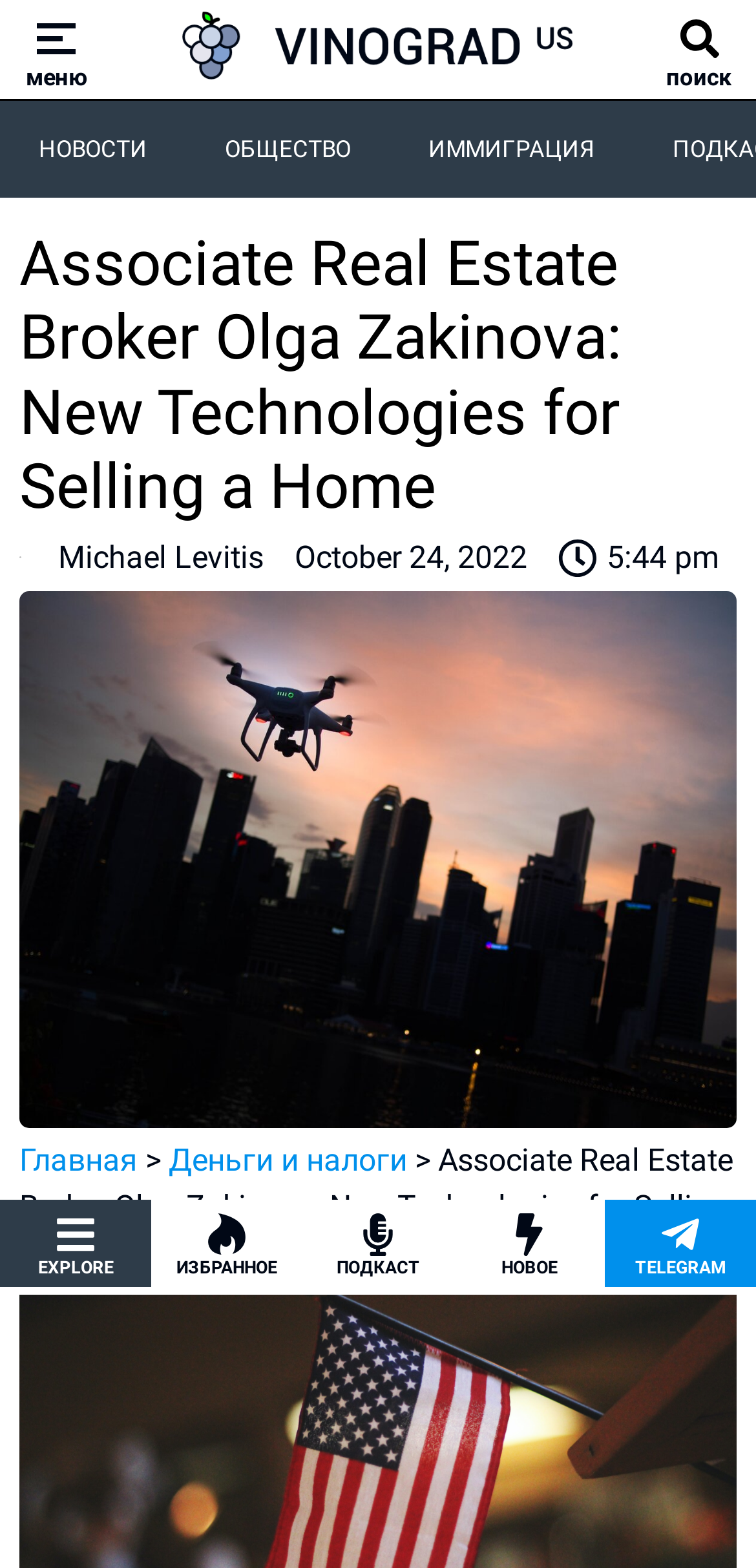Please identify the bounding box coordinates of the area that needs to be clicked to follow this instruction: "Read the latest post".

[0.39, 0.341, 0.697, 0.37]